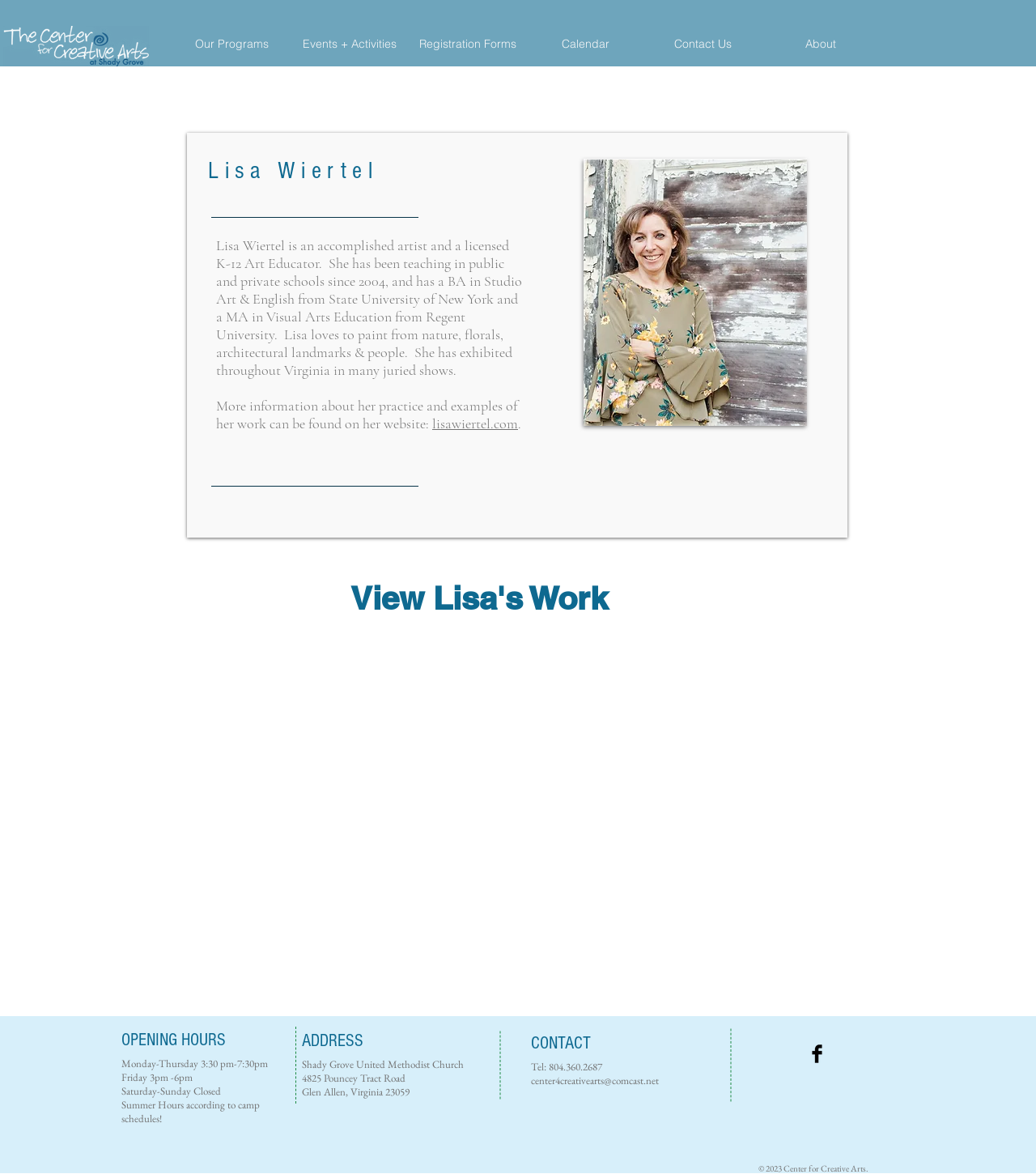What is the name of Lisa Wiertel's website?
Can you give a detailed and elaborate answer to the question?

The name of Lisa Wiertel's website can be found in the main section of the webpage, which mentions 'More information about her practice and examples of her work can be found on her website: lisawiertel.com'.